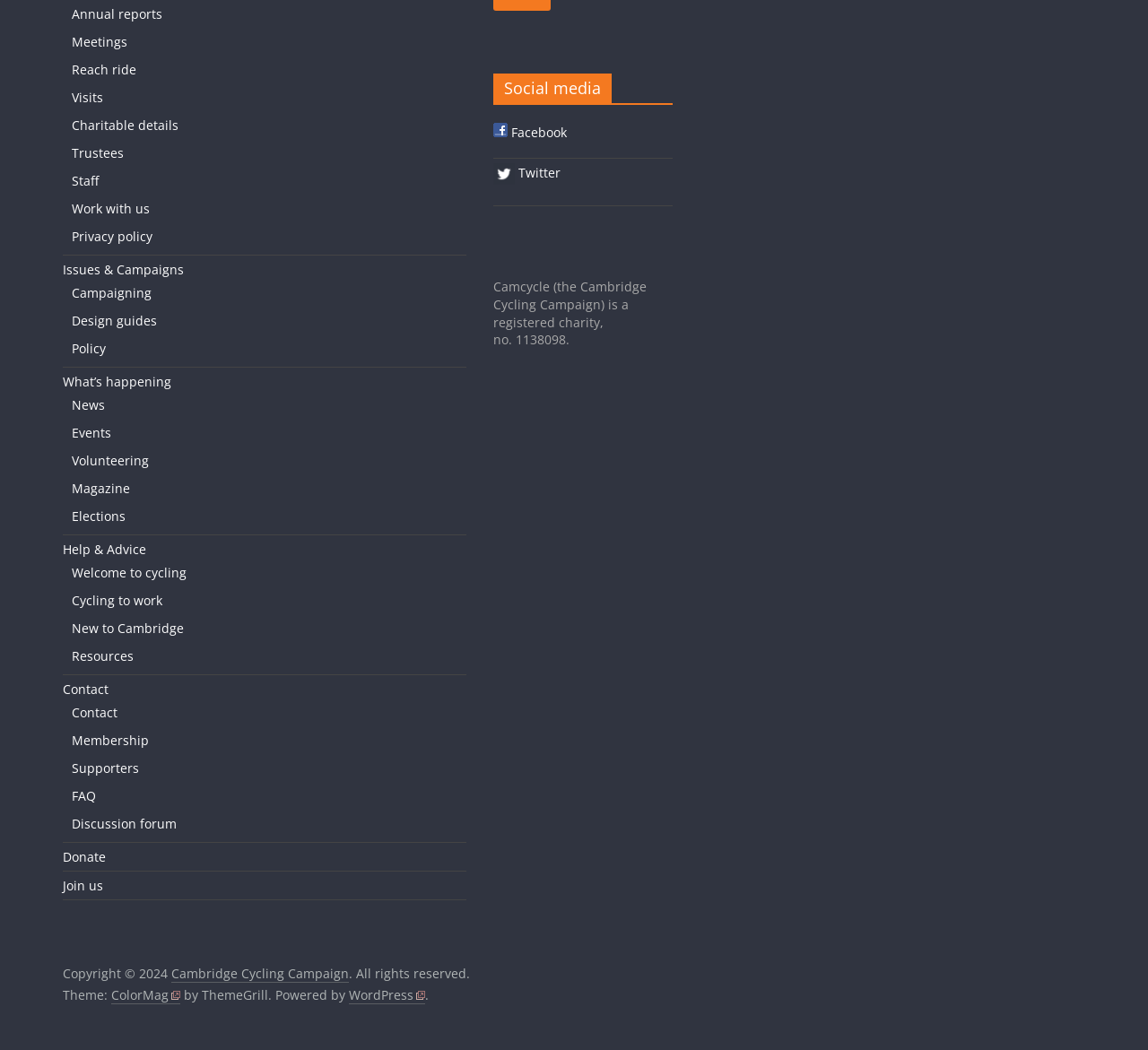Please respond to the question with a concise word or phrase:
What is the charity registration number?

1138098